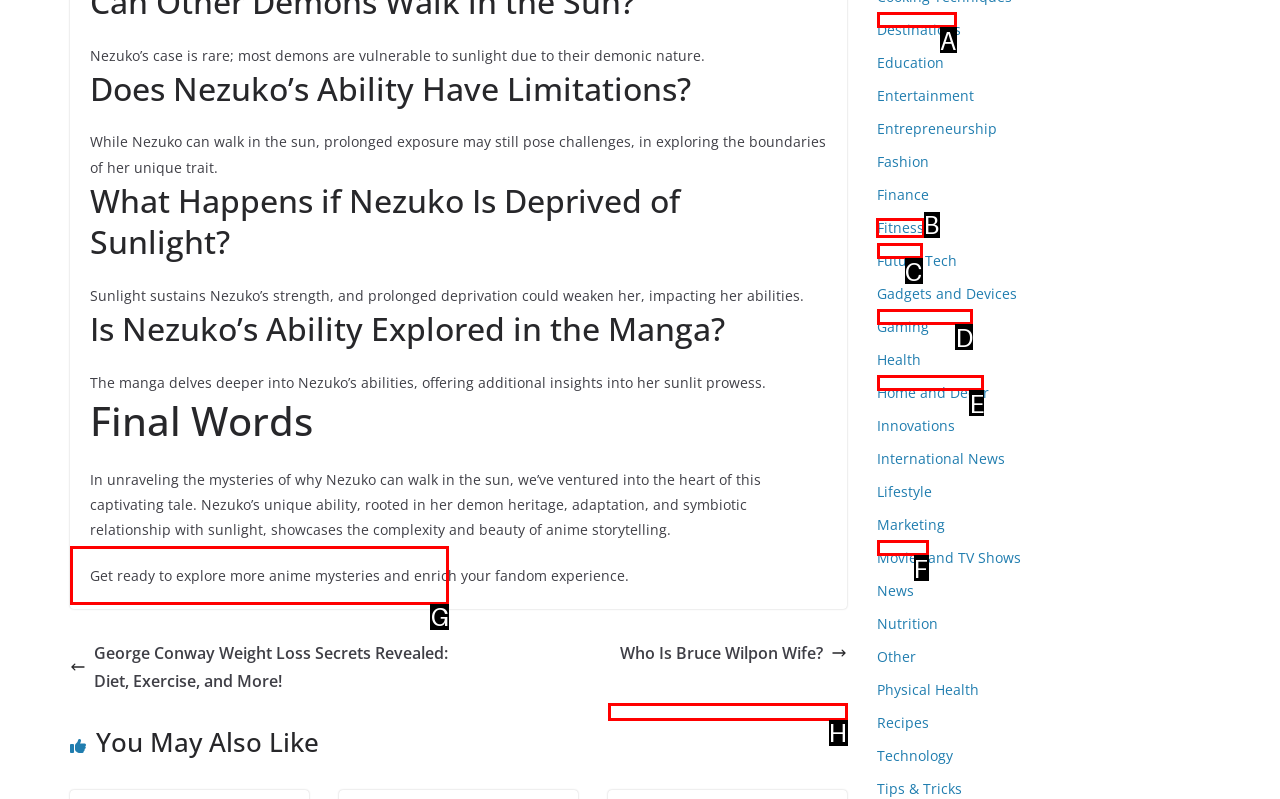Indicate which UI element needs to be clicked to fulfill the task: Discover more about Fitness
Answer with the letter of the chosen option from the available choices directly.

B